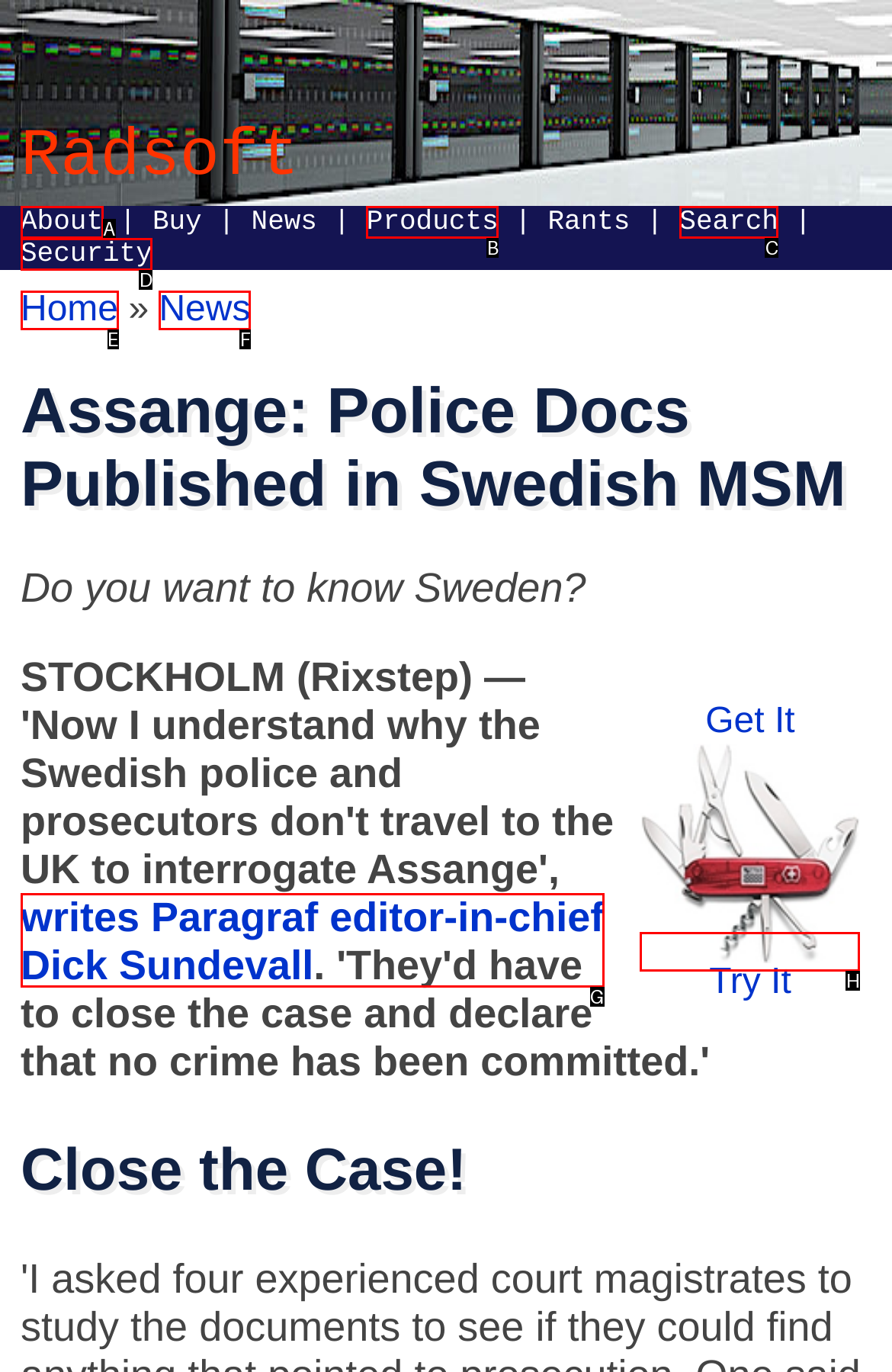Find the option that matches this description: parent_node: Get It
Provide the matching option's letter directly.

H